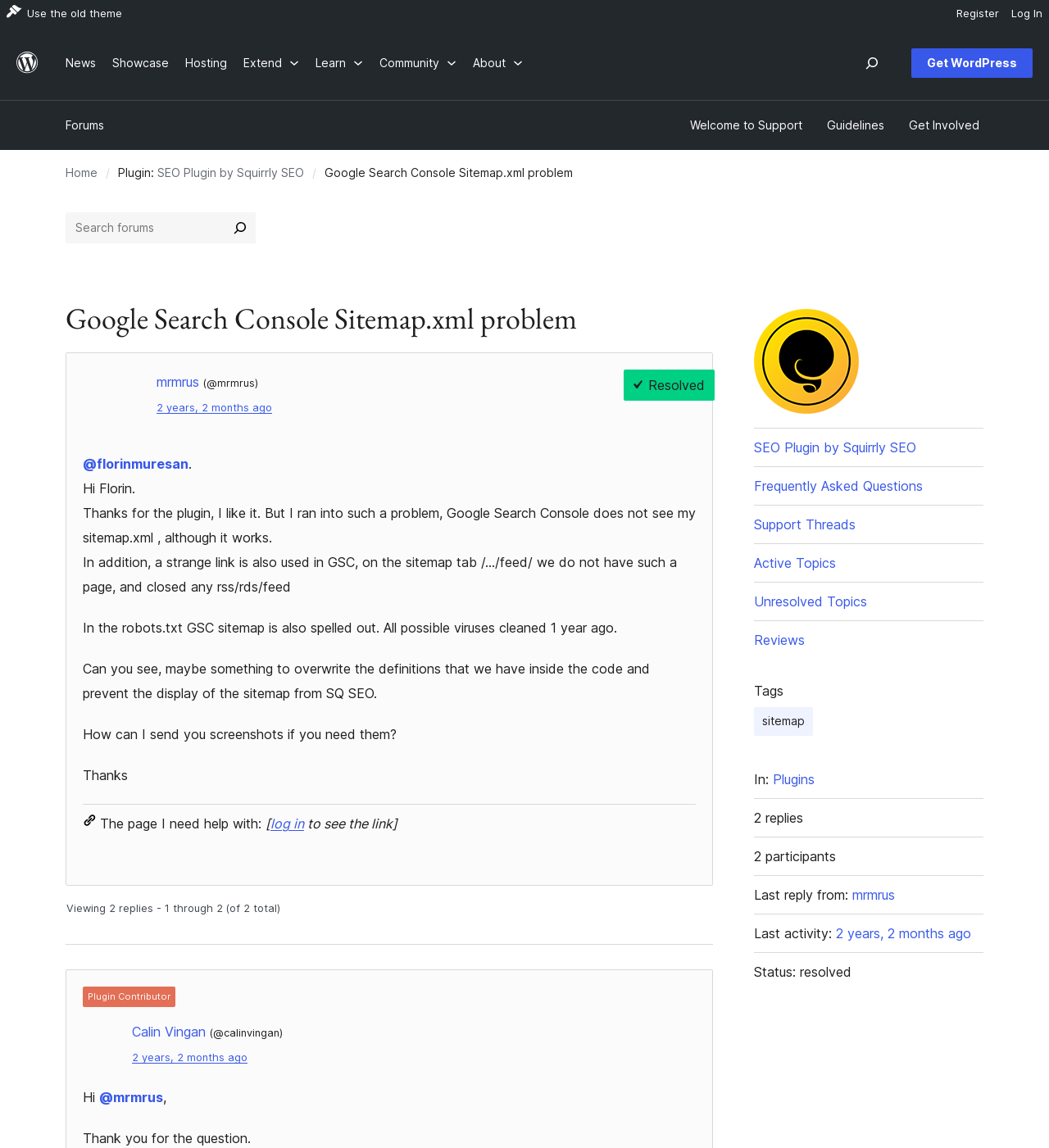Could you specify the bounding box coordinates for the clickable section to complete the following instruction: "View the plugin page"?

[0.15, 0.141, 0.29, 0.16]